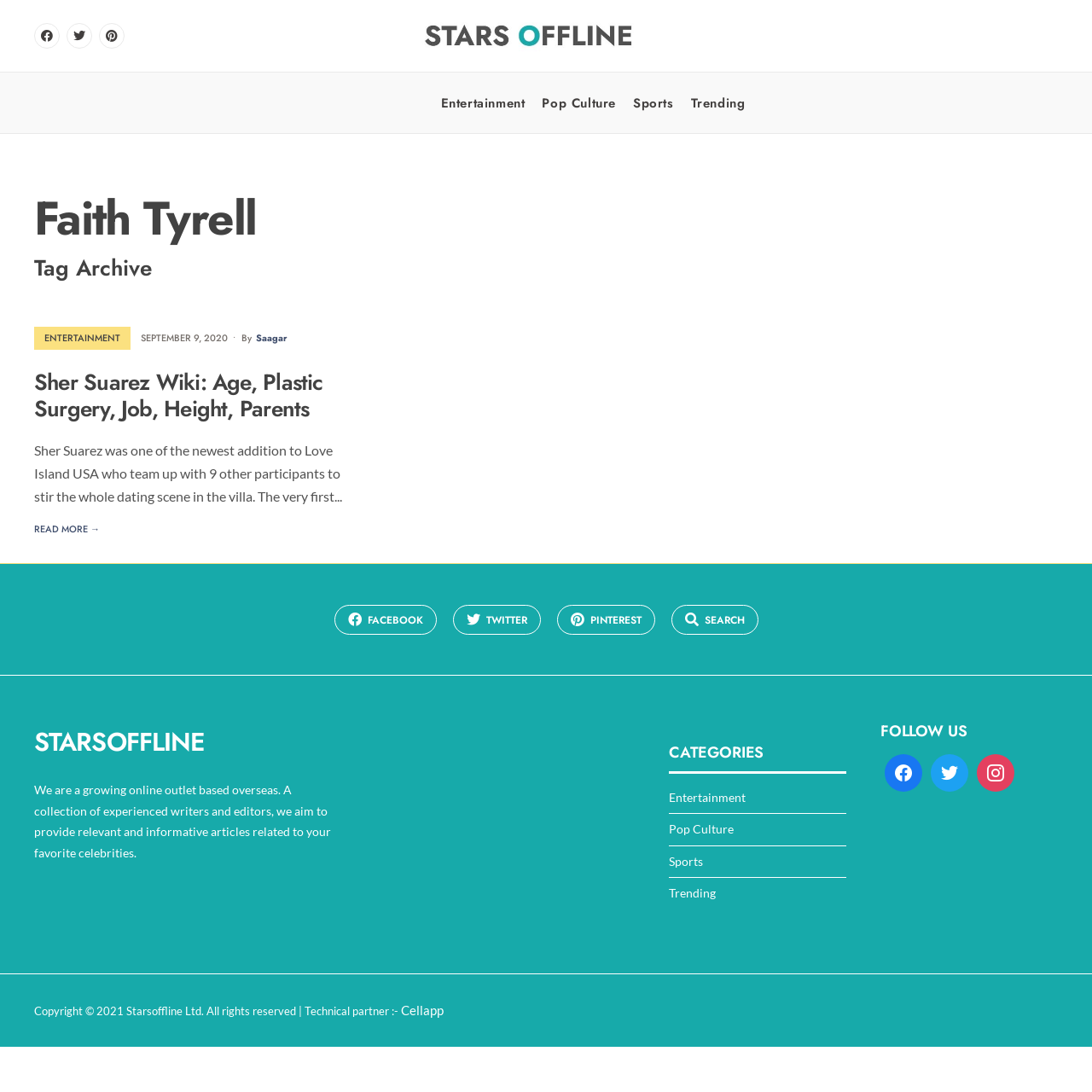Find the bounding box coordinates of the area that needs to be clicked in order to achieve the following instruction: "read more about Sher Suarez Wiki". The coordinates should be specified as four float numbers between 0 and 1, i.e., [left, top, right, bottom].

[0.031, 0.477, 0.091, 0.492]